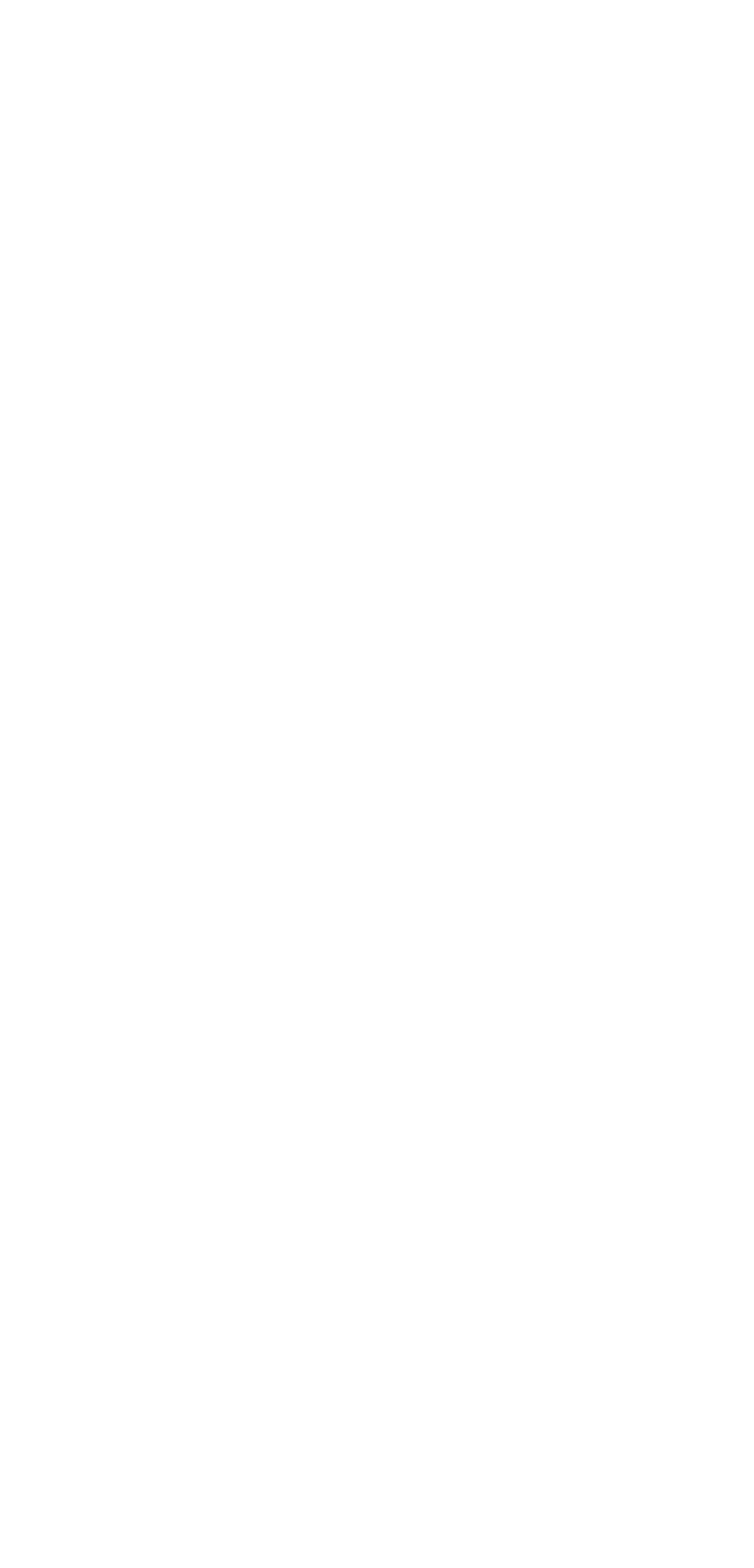What is the date mentioned on the webpage?
Identify the answer in the screenshot and reply with a single word or phrase.

February 15, 2024